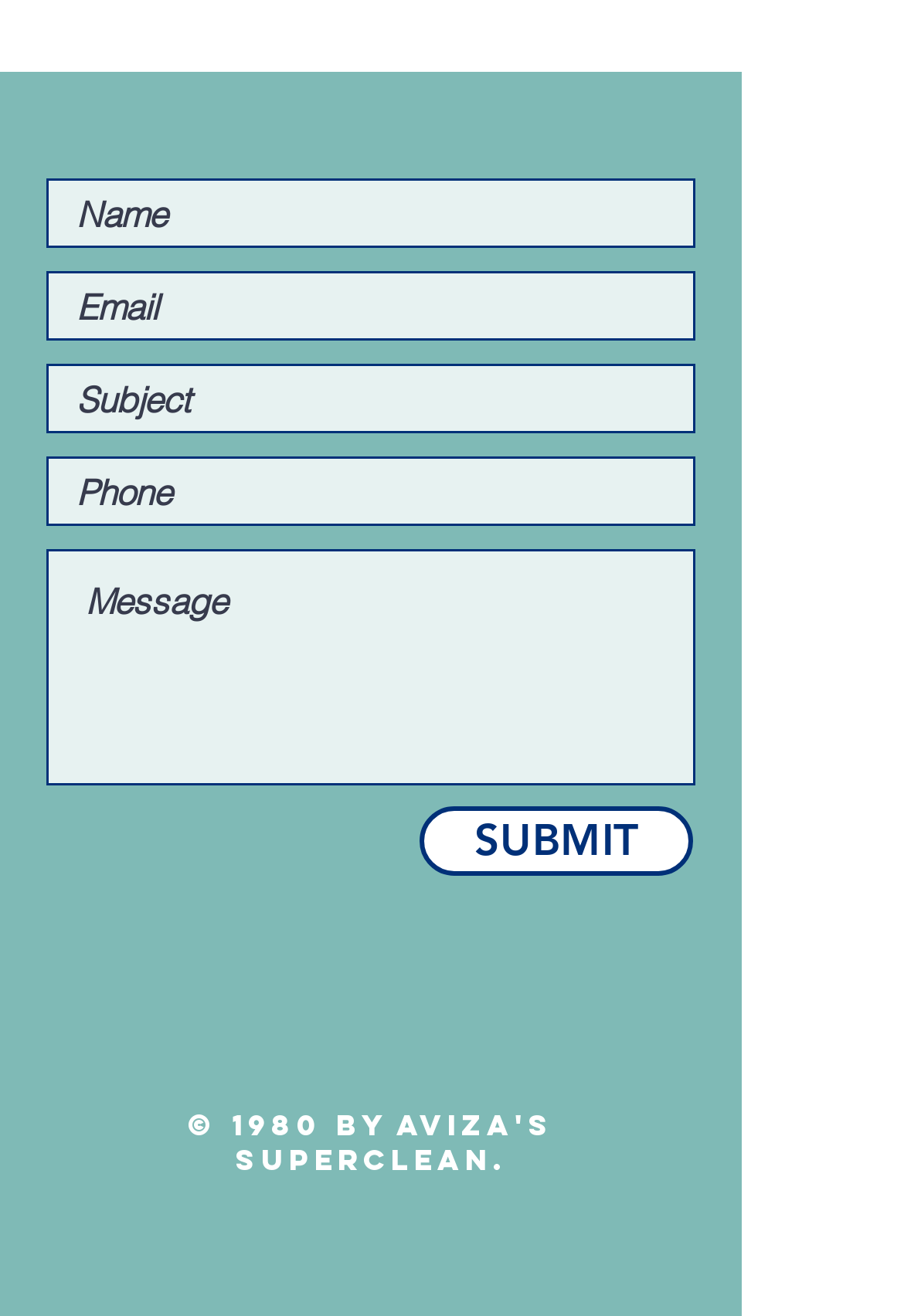Please determine the bounding box coordinates of the element's region to click for the following instruction: "Enter your email".

[0.051, 0.206, 0.769, 0.259]